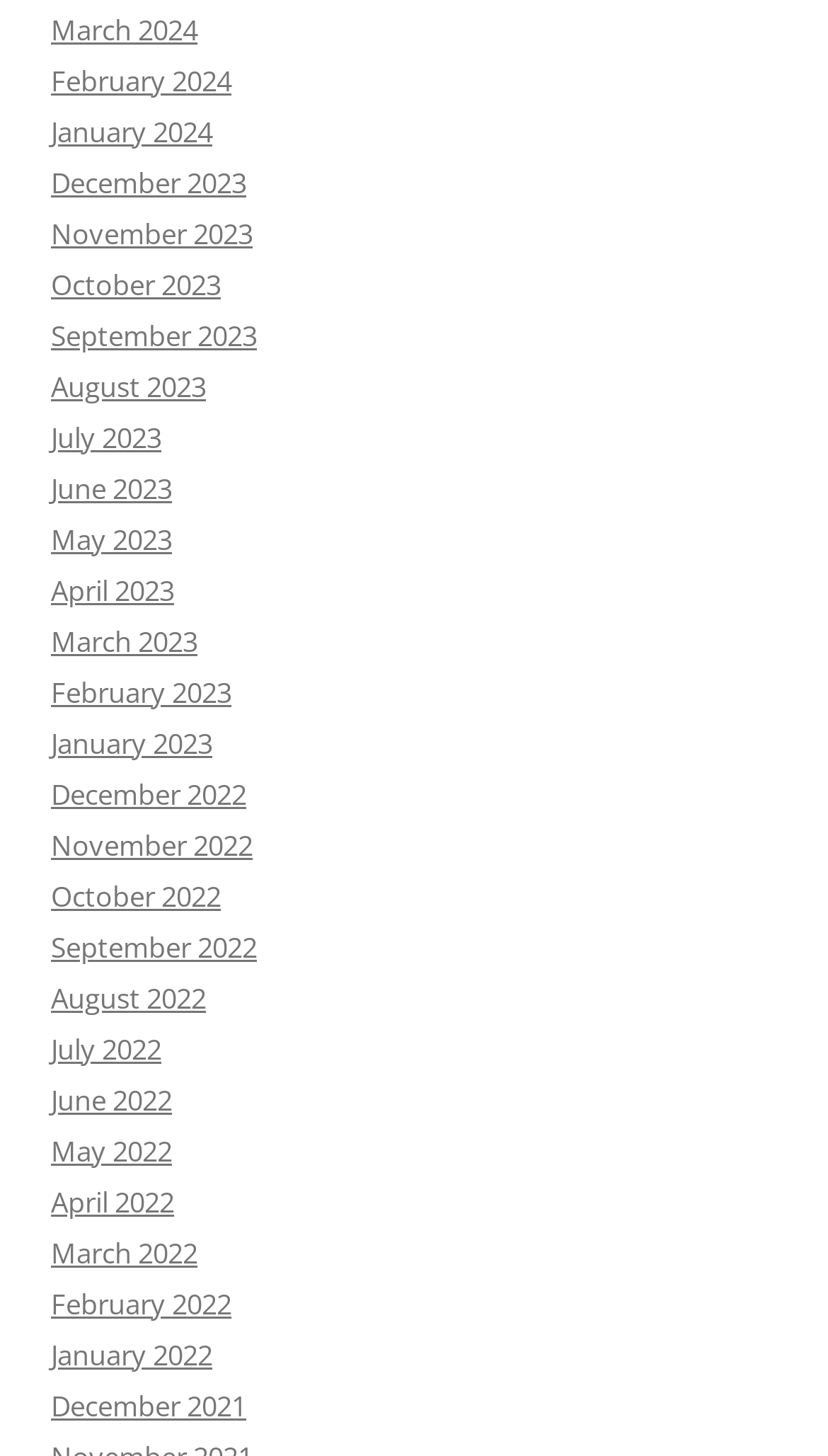What is the earliest month listed?
Utilize the image to construct a detailed and well-explained answer.

By examining the list of links, I can see that the earliest month listed is 'December 2021', which is the last link in the list.